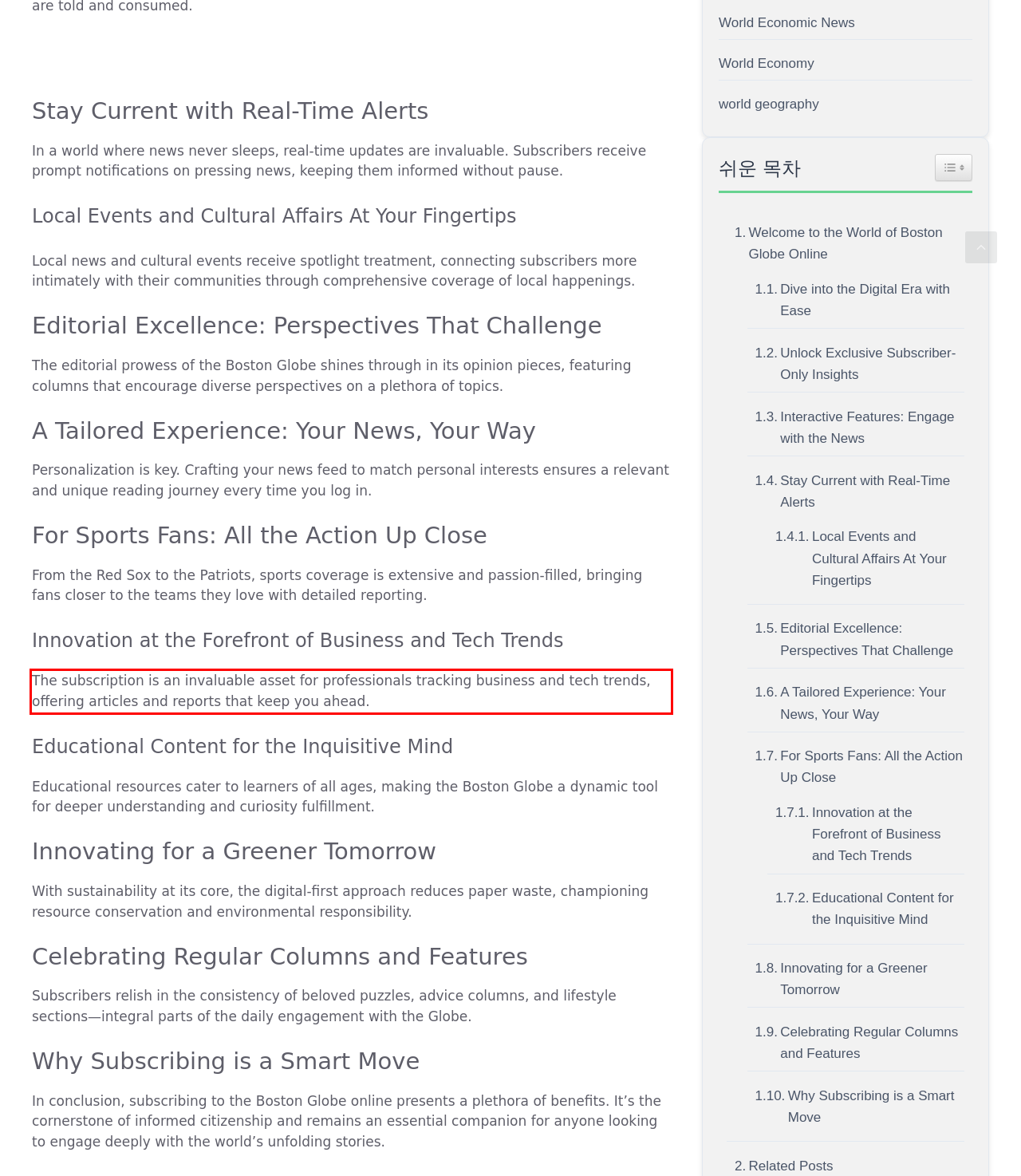You are provided with a screenshot of a webpage that includes a red bounding box. Extract and generate the text content found within the red bounding box.

The subscription is an invaluable asset for professionals tracking business and tech trends, offering articles and reports that keep you ahead.